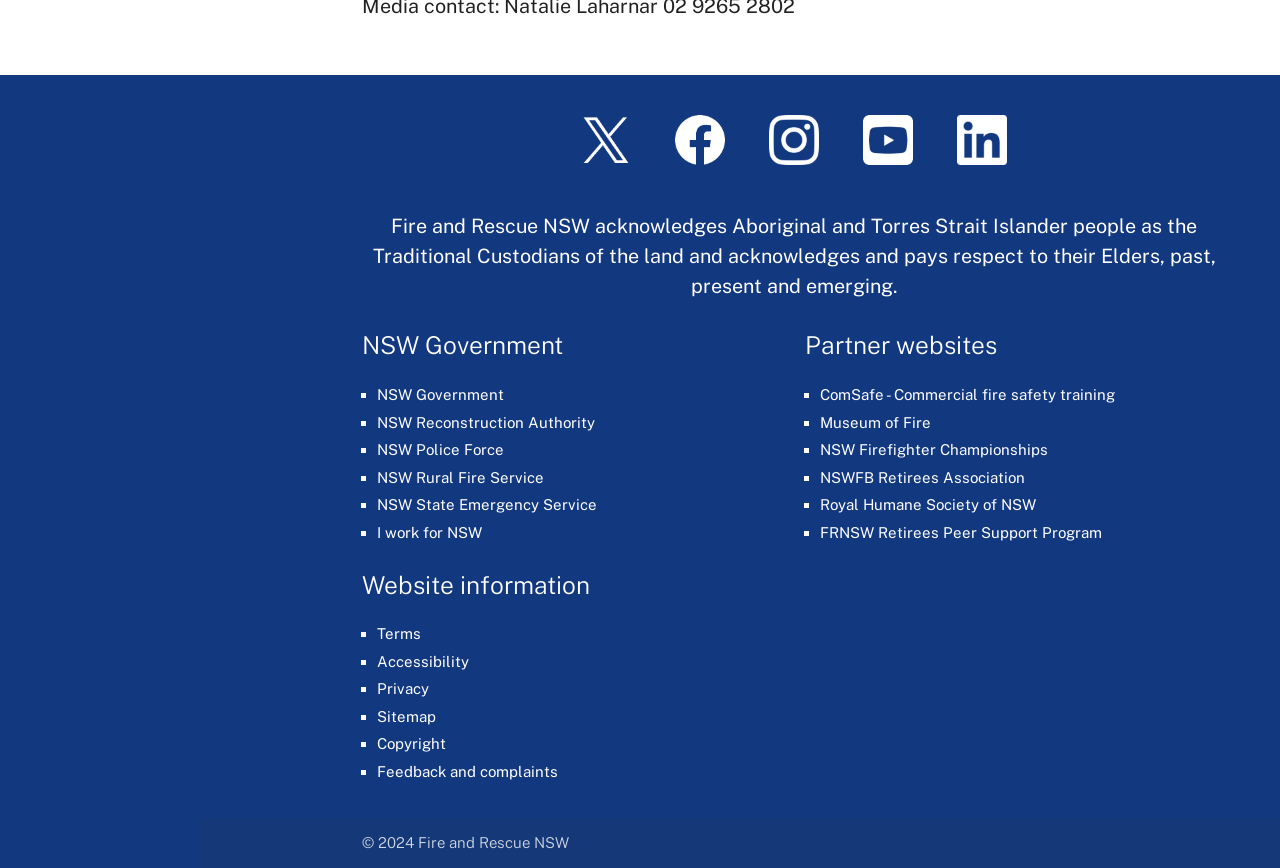Please identify the bounding box coordinates of the element I should click to complete this instruction: 'Visit Twitter'. The coordinates should be given as four float numbers between 0 and 1, like this: [left, top, right, bottom].

[0.438, 0.197, 0.509, 0.217]